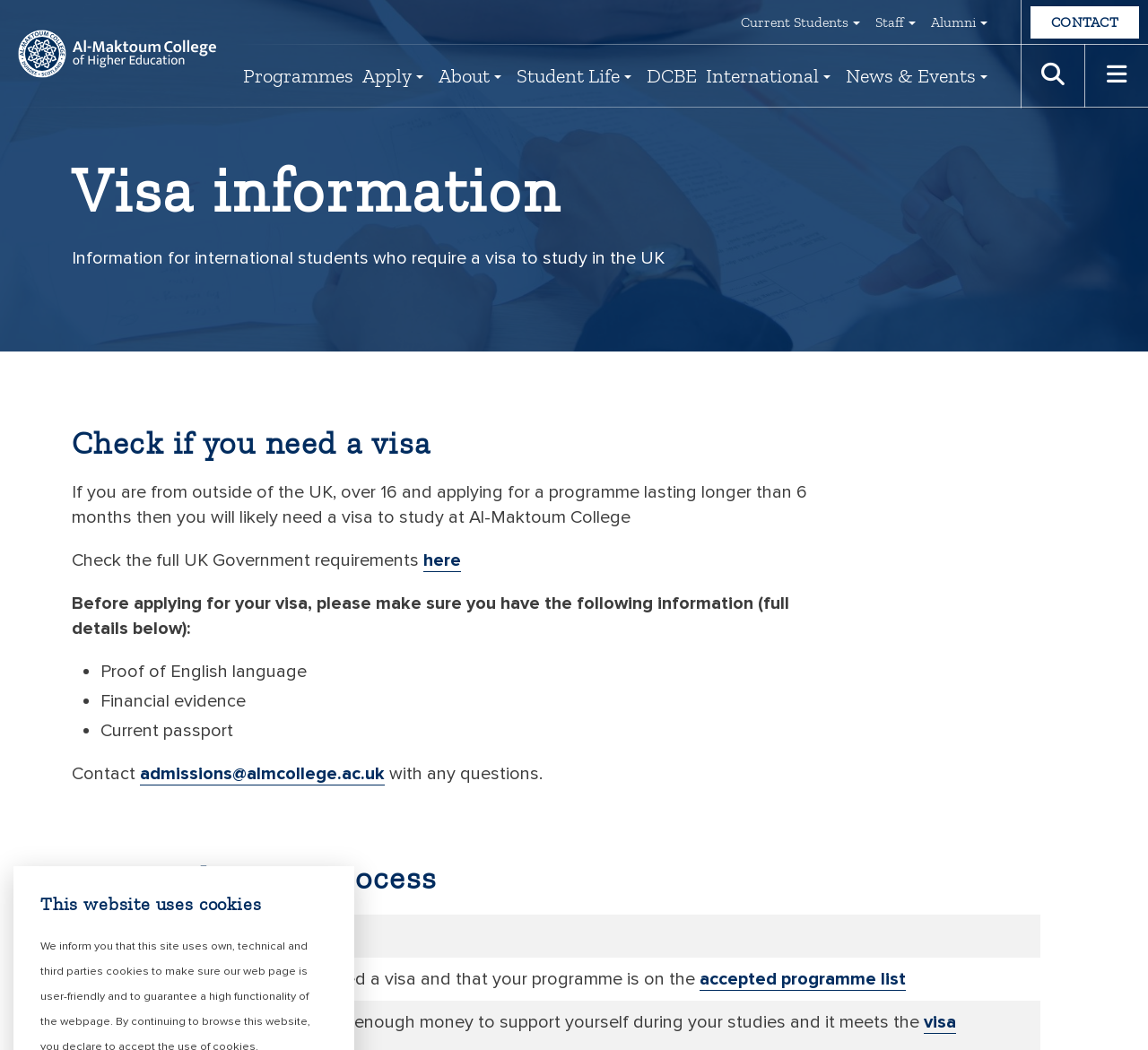How can international students contact the college with questions?
Answer with a single word or short phrase according to what you see in the image.

Email admissions@almcollege.ac.uk